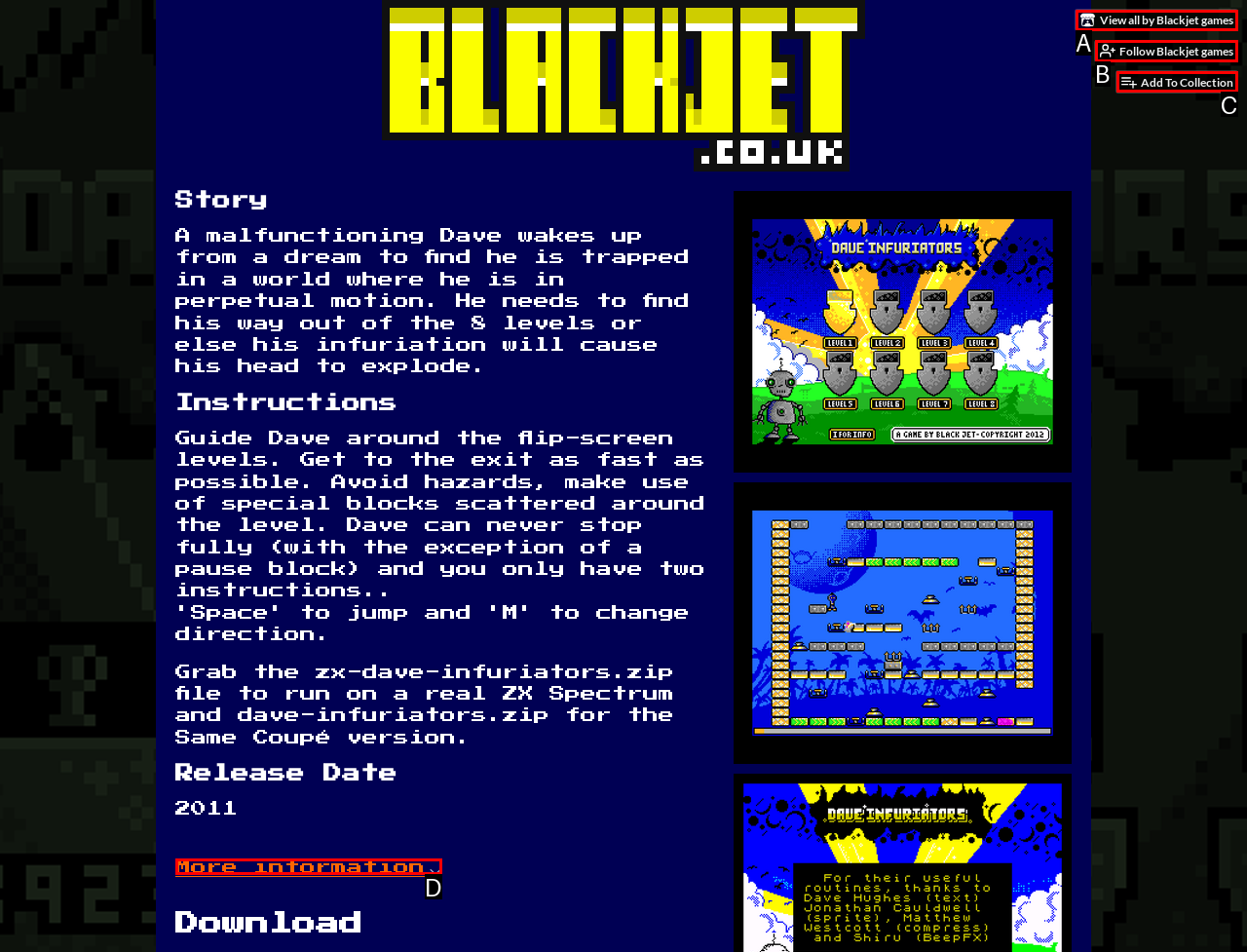Please determine which option aligns with the description: View all by Blackjet gamesCreator. Respond with the option’s letter directly from the available choices.

A